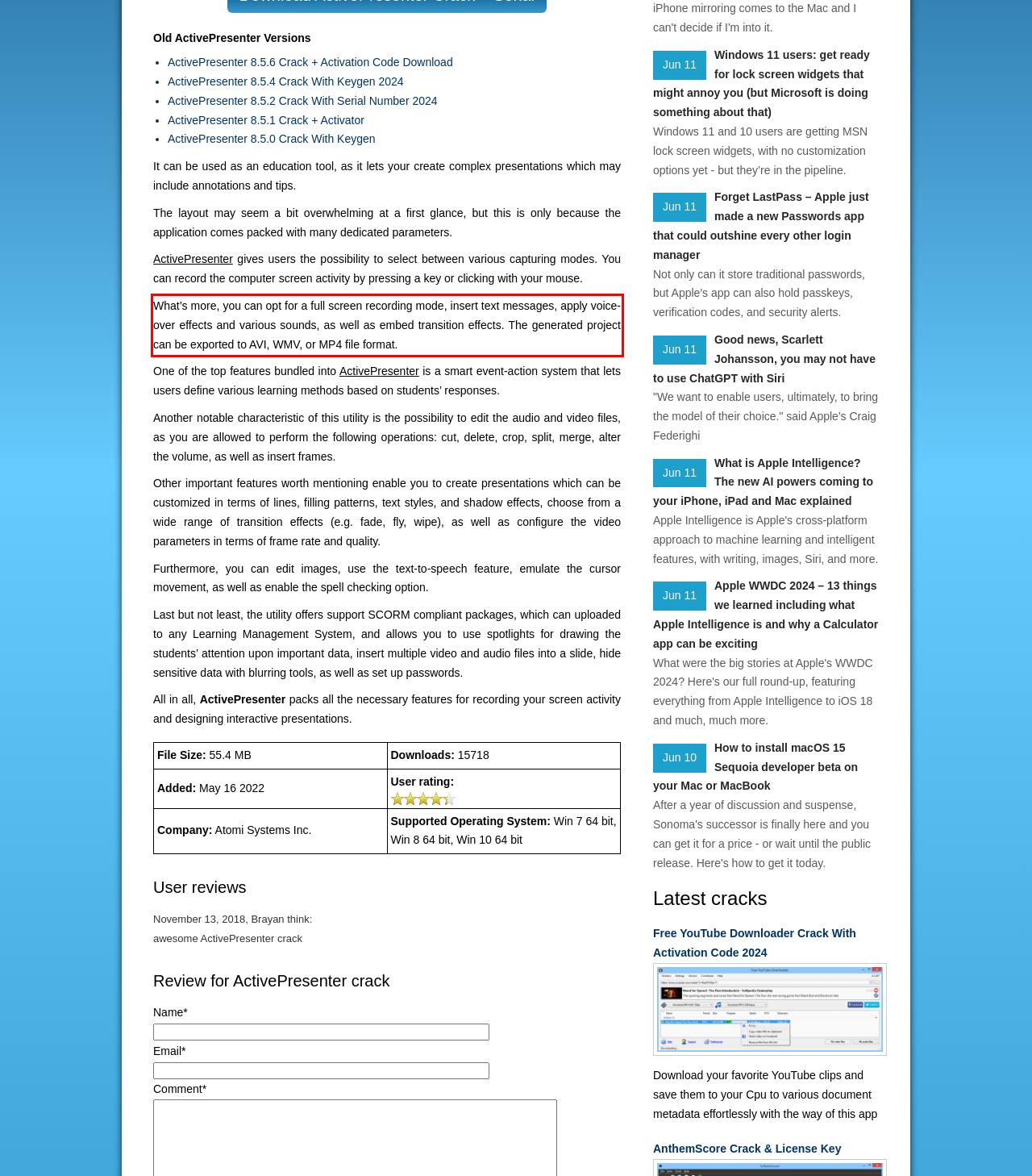Please look at the webpage screenshot and extract the text enclosed by the red bounding box.

What’s more, you can opt for a full screen recording mode, insert text messages, apply voice-over effects and various sounds, as well as embed transition effects. The generated project can be exported to AVI, WMV, or MP4 file format.